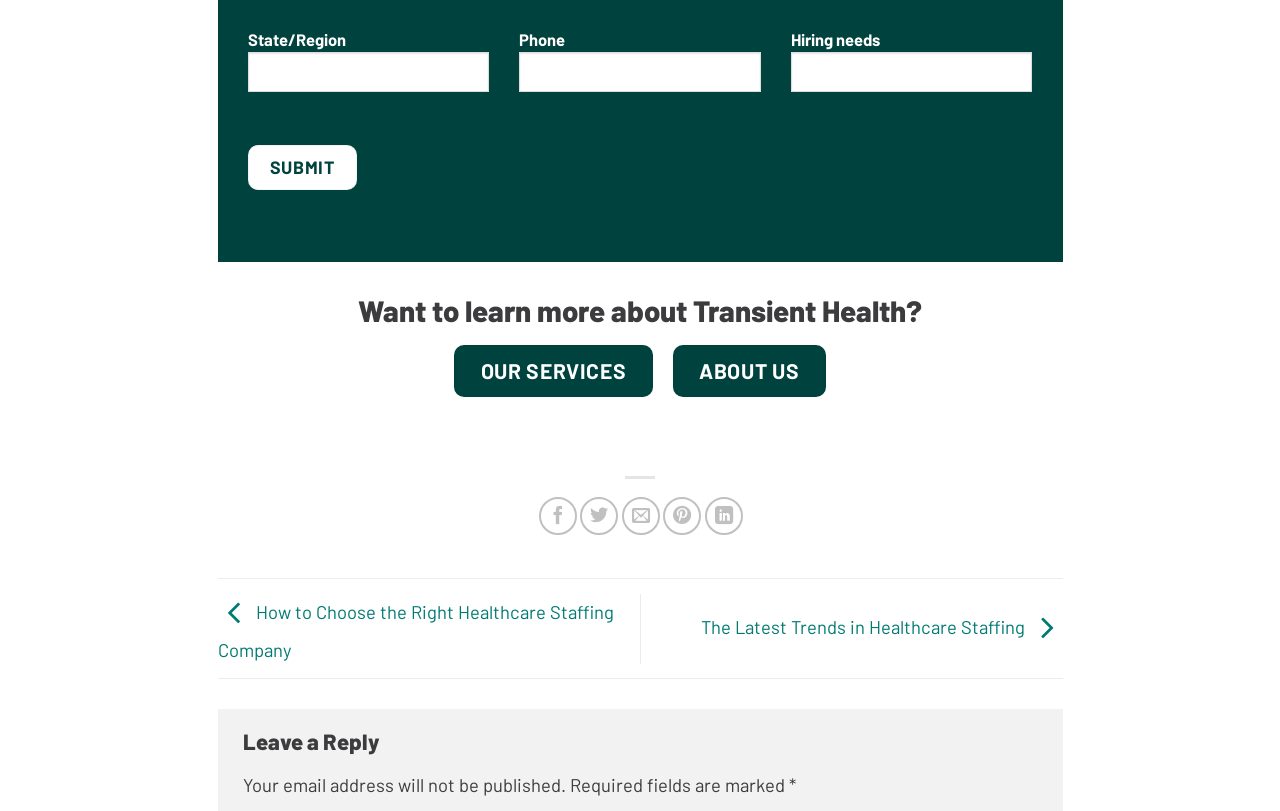What is the function of the 'Submit' button?
Refer to the screenshot and deliver a thorough answer to the question presented.

The 'Submit' button is a prominent element on the webpage, placed below the input fields. Its presence and label suggest that it is used to submit the form data to the server, likely triggering some action or response.